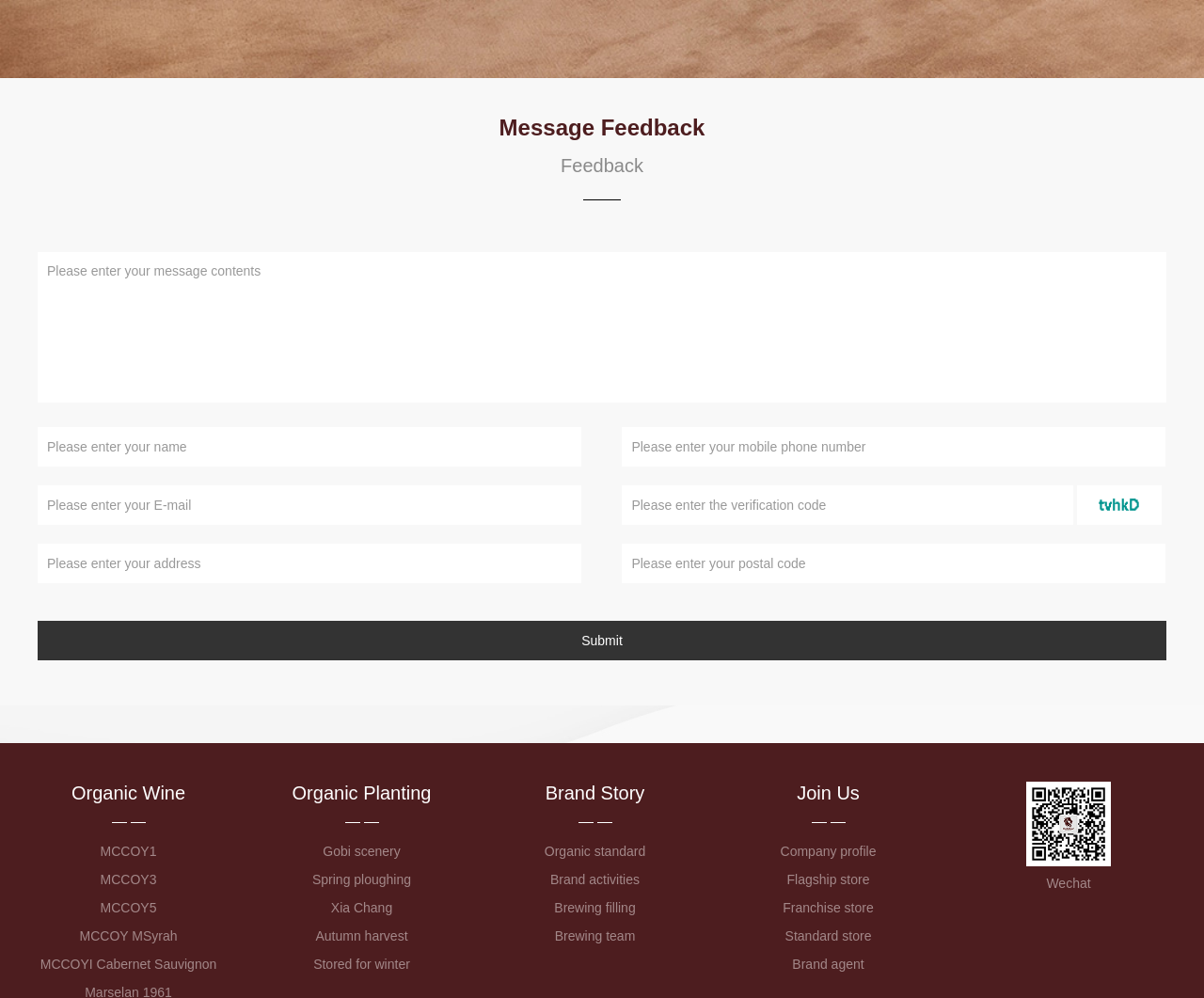Find the bounding box of the UI element described as: "name="item_22" placeholder="Please enter your name"". The bounding box coordinates should be given as four float values between 0 and 1, i.e., [left, top, right, bottom].

[0.031, 0.428, 0.482, 0.468]